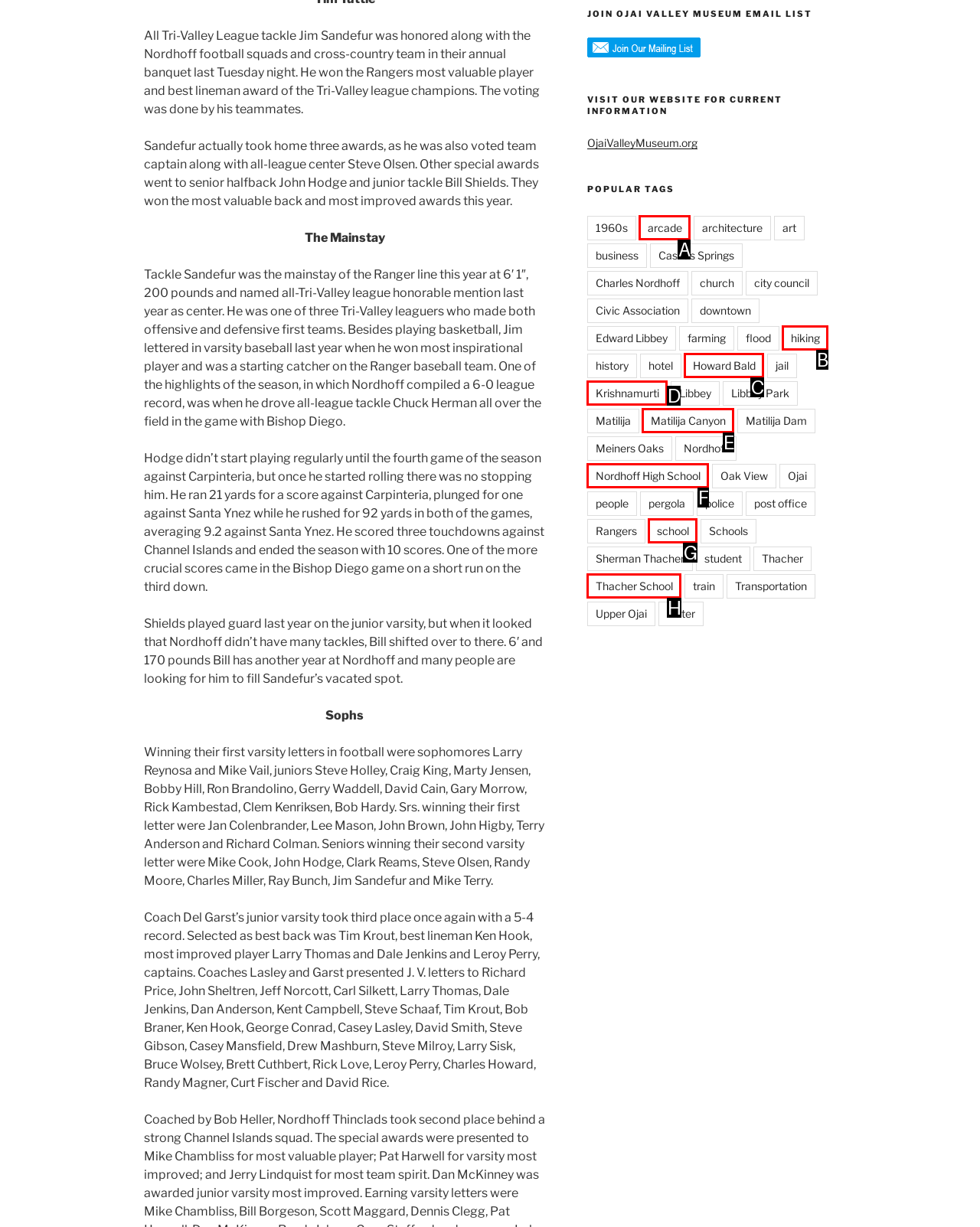Based on the description: Matilija Canyon, select the HTML element that best fits. Reply with the letter of the correct choice from the options given.

E